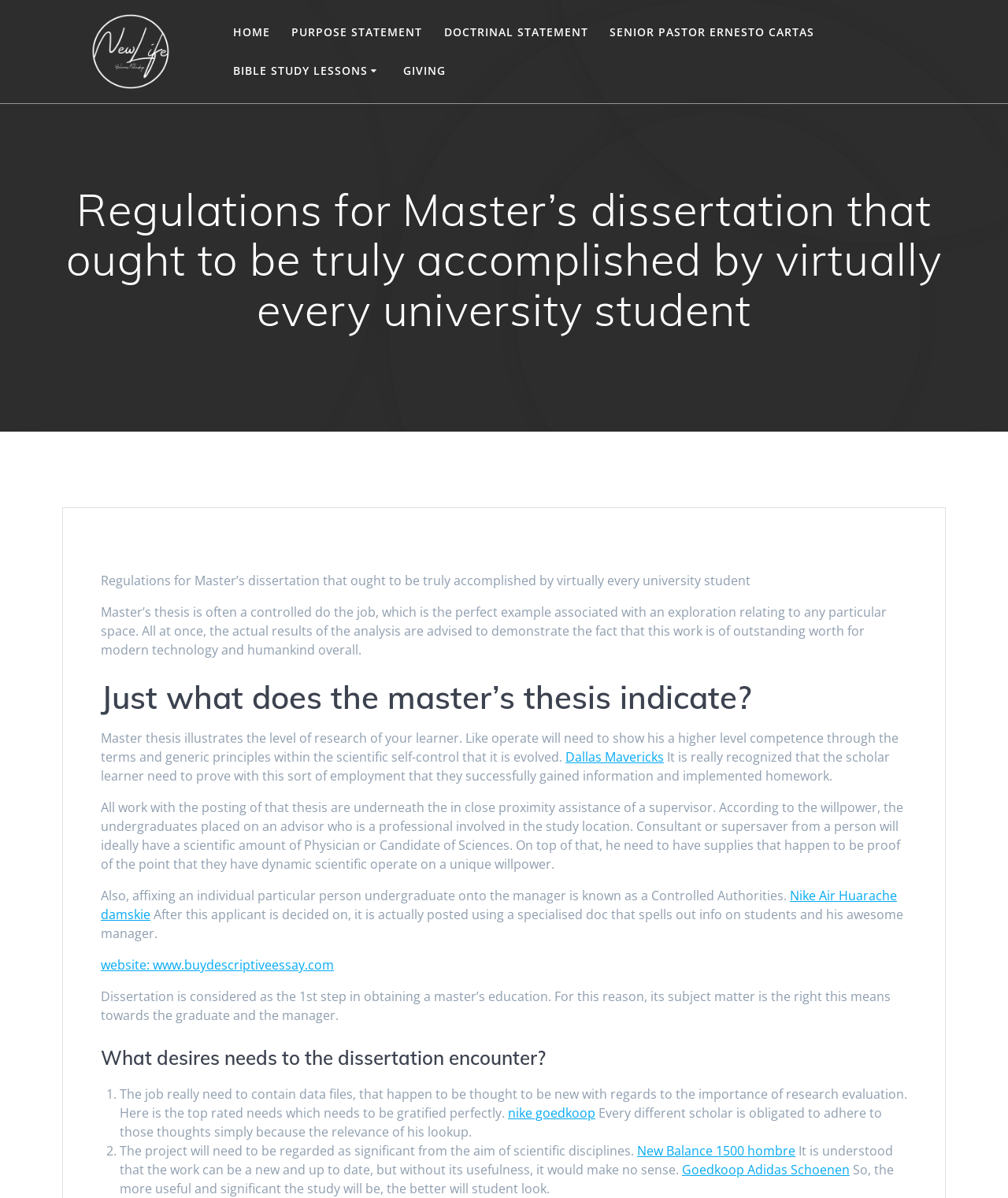Specify the bounding box coordinates for the region that must be clicked to perform the given instruction: "Click on HOME".

[0.231, 0.019, 0.268, 0.034]